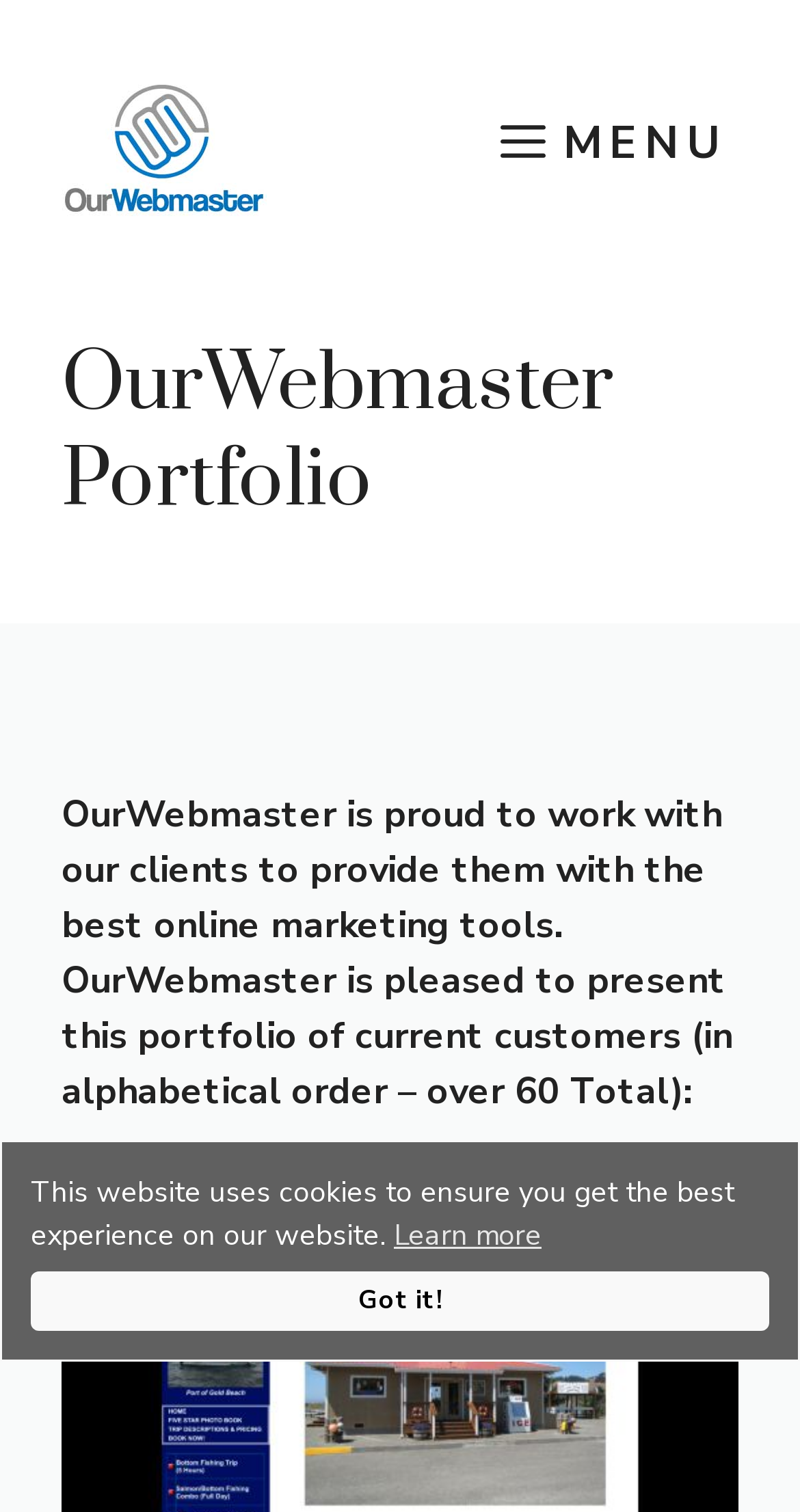Please find the bounding box for the UI component described as follows: "Got it!".

[0.038, 0.841, 0.962, 0.88]